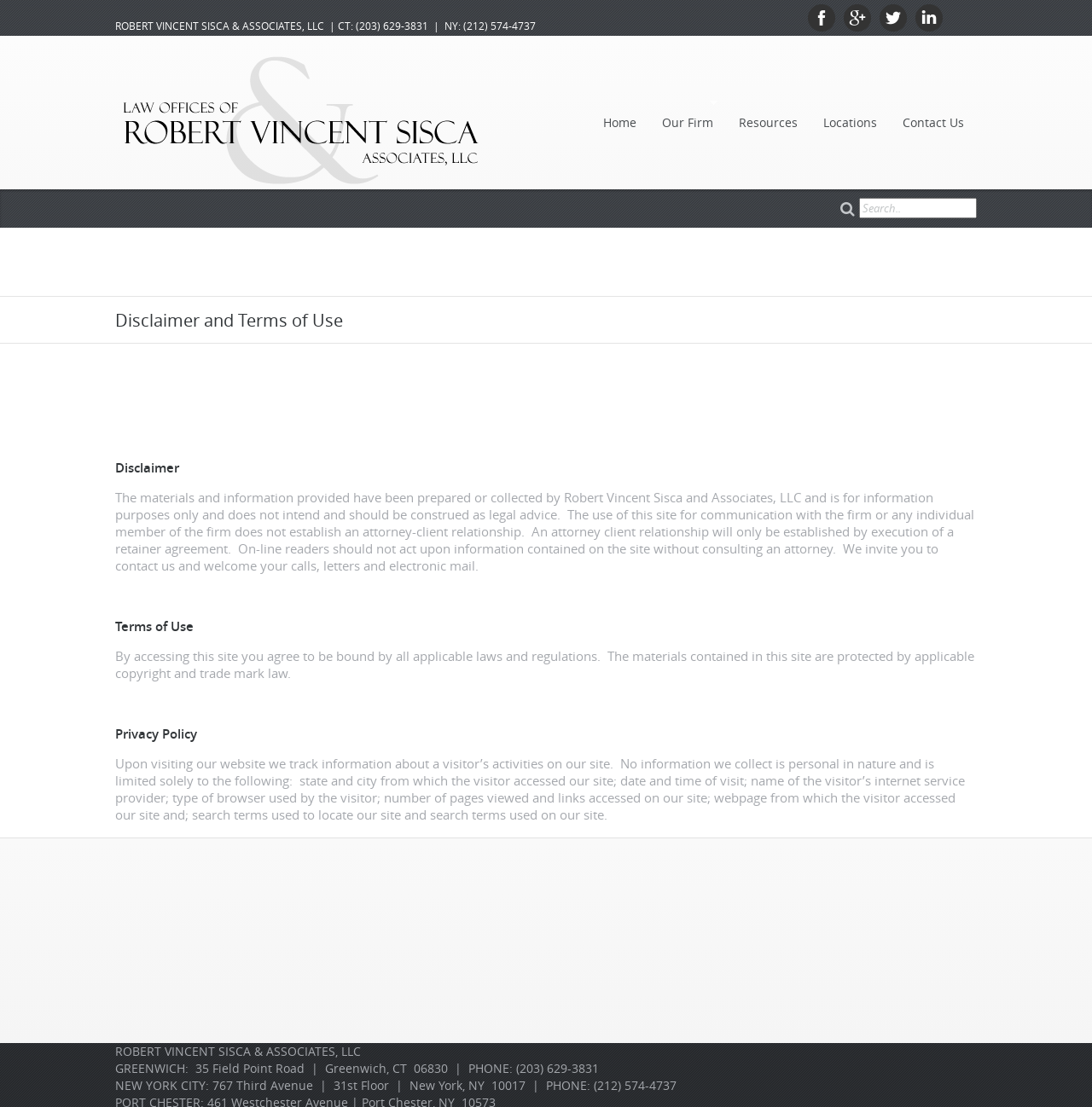Provide a one-word or one-phrase answer to the question:
How many office locations are listed?

2